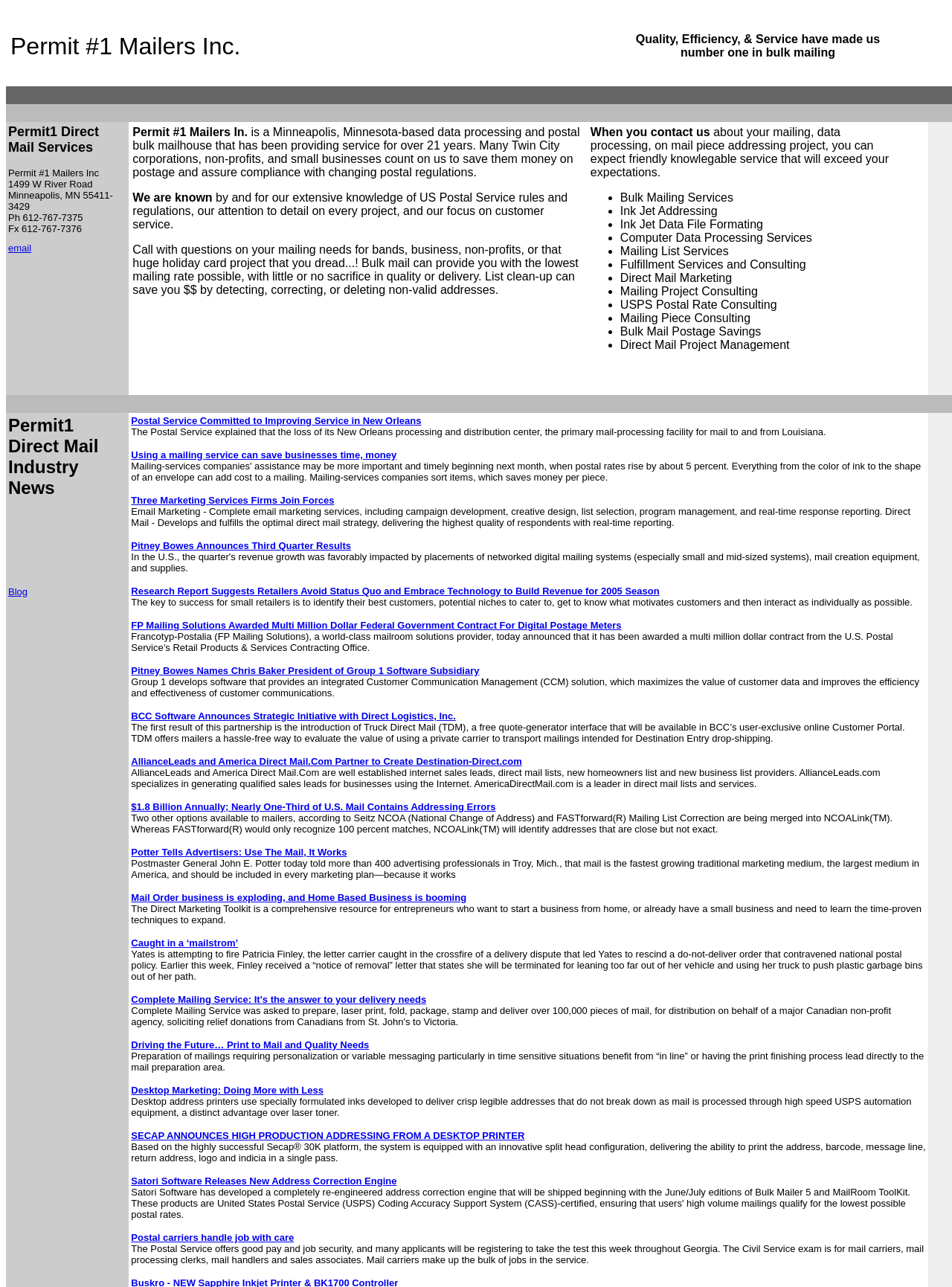Please identify the bounding box coordinates of the element I should click to complete this instruction: 'Click the 'Using a mailing service can save businesses time, money' link'. The coordinates should be given as four float numbers between 0 and 1, like this: [left, top, right, bottom].

[0.138, 0.348, 0.417, 0.358]